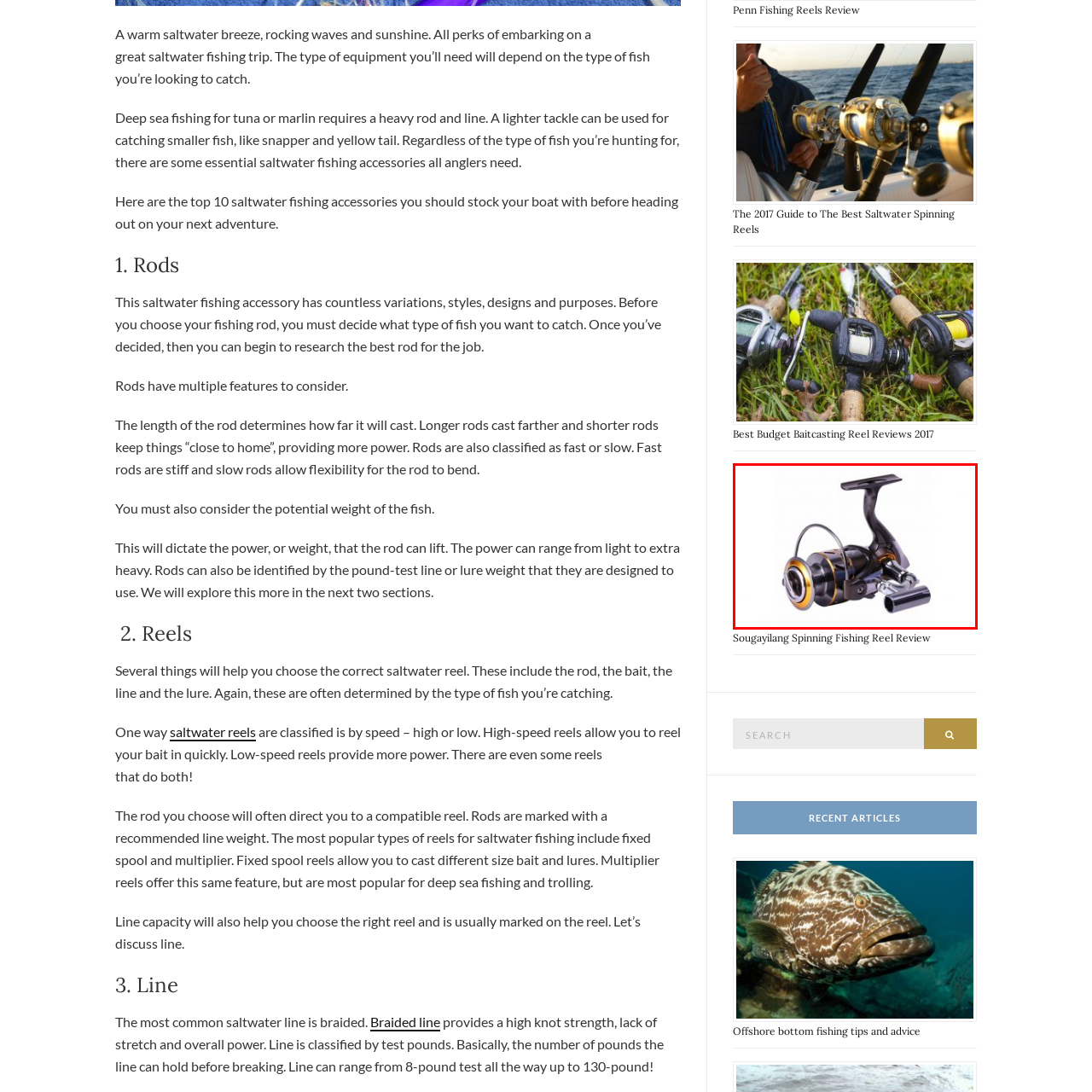Generate a comprehensive caption for the picture highlighted by the red outline.

The image showcases a sleek and modern saltwater spinning reel, a crucial piece of equipment for fishing enthusiasts. Engineered for durability and efficiency, this reel features a robust body with a smooth, metallic finish and distinct highlights in orange, suggesting both style and performance. Its design includes a prominent spool and a sturdy handle, designed to withstand the rigors of saltwater fishing, particularly for catching larger species like tuna or marlin. This type of reel allows for high-speed reeling, making it suitable for diverse fishing conditions, and is compatible with various fishing rods based on the type of fish being targeted. The accompanying text and headings emphasize the importance of having a reliable reel in any saltwater fishing setup, especially when aiming to improve catch rates on fishing trips.